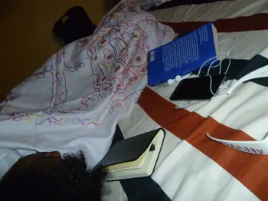Convey a rich and detailed description of the image.

The image captures a serene moment of a person resting on a bed. The individual, partly covered by a colorful, embroidered sheet, is situated in a cozy environment. Surrounding them are various personal items, including a closed notebook resting on the bed, a blue book that appears to be open, and headphones that hint at a recent listening activity. The soft lighting of the room adds to the intimate atmosphere, suggesting a peaceful retreat for reflection or study. The neatly arranged items indicate an organized space, inviting the viewer to imagine the stories or thoughts connected to this personal moment.